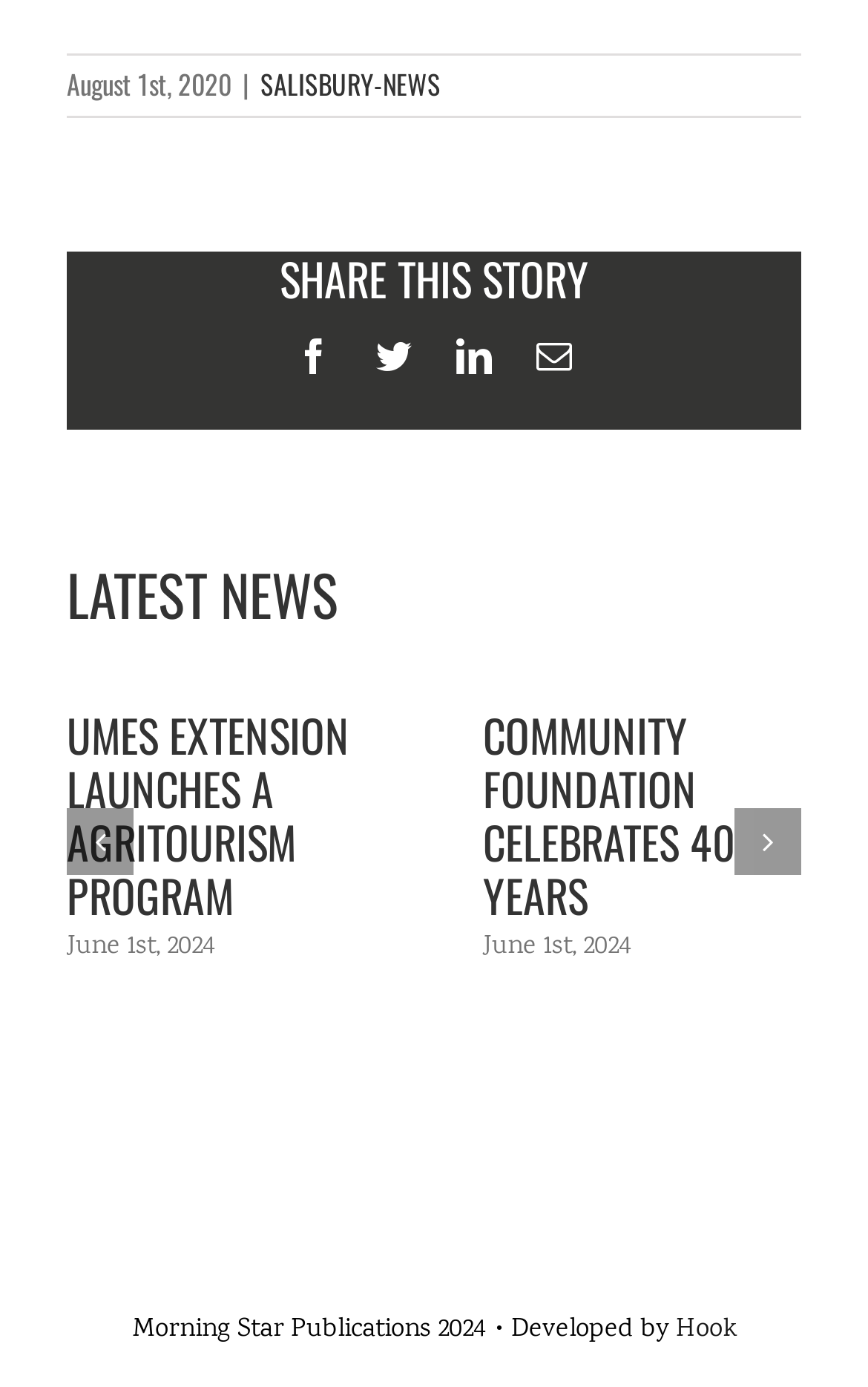Please identify the bounding box coordinates of the element's region that needs to be clicked to fulfill the following instruction: "Read the article about Community Foundation celebrates 40 years". The bounding box coordinates should consist of four float numbers between 0 and 1, i.e., [left, top, right, bottom].

[0.556, 0.506, 0.846, 0.669]